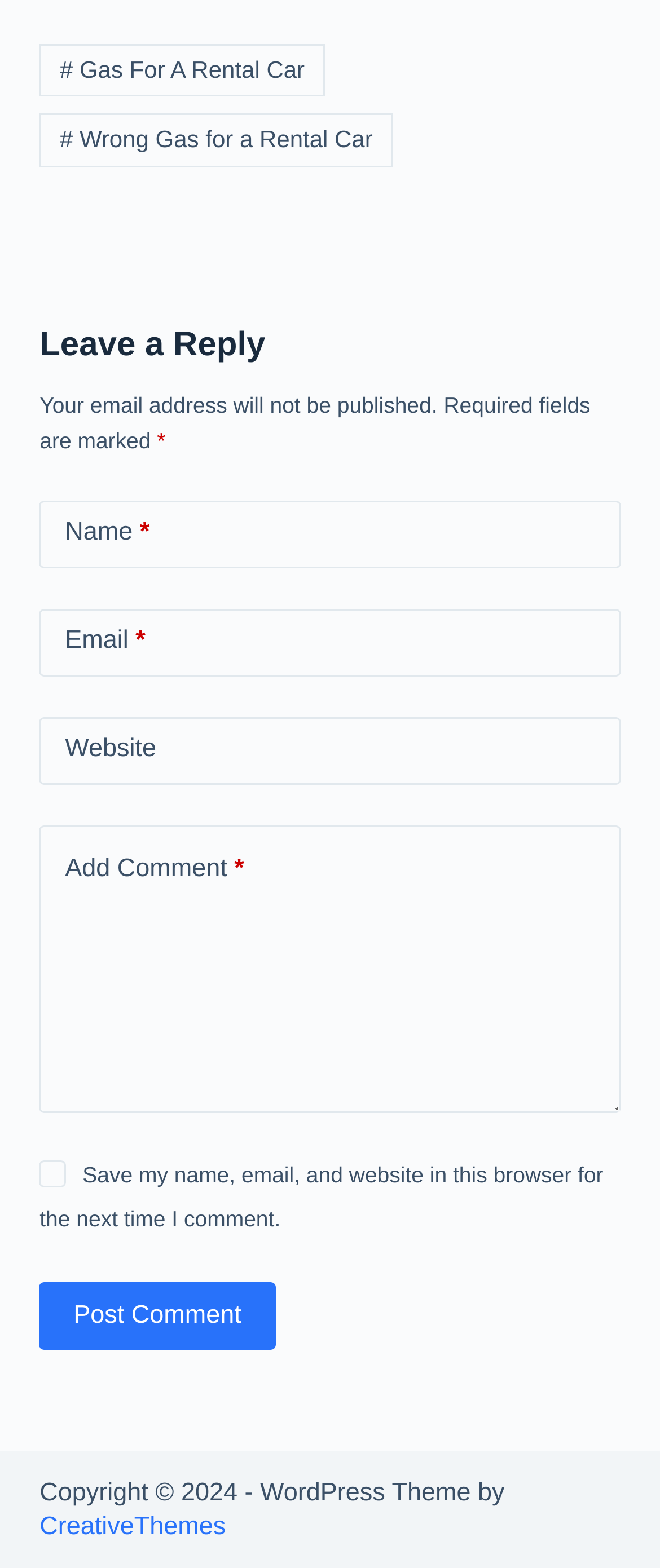Determine the bounding box coordinates of the UI element that matches the following description: "parent_node: Name name="author"". The coordinates should be four float numbers between 0 and 1 in the format [left, top, right, bottom].

[0.06, 0.319, 0.94, 0.362]